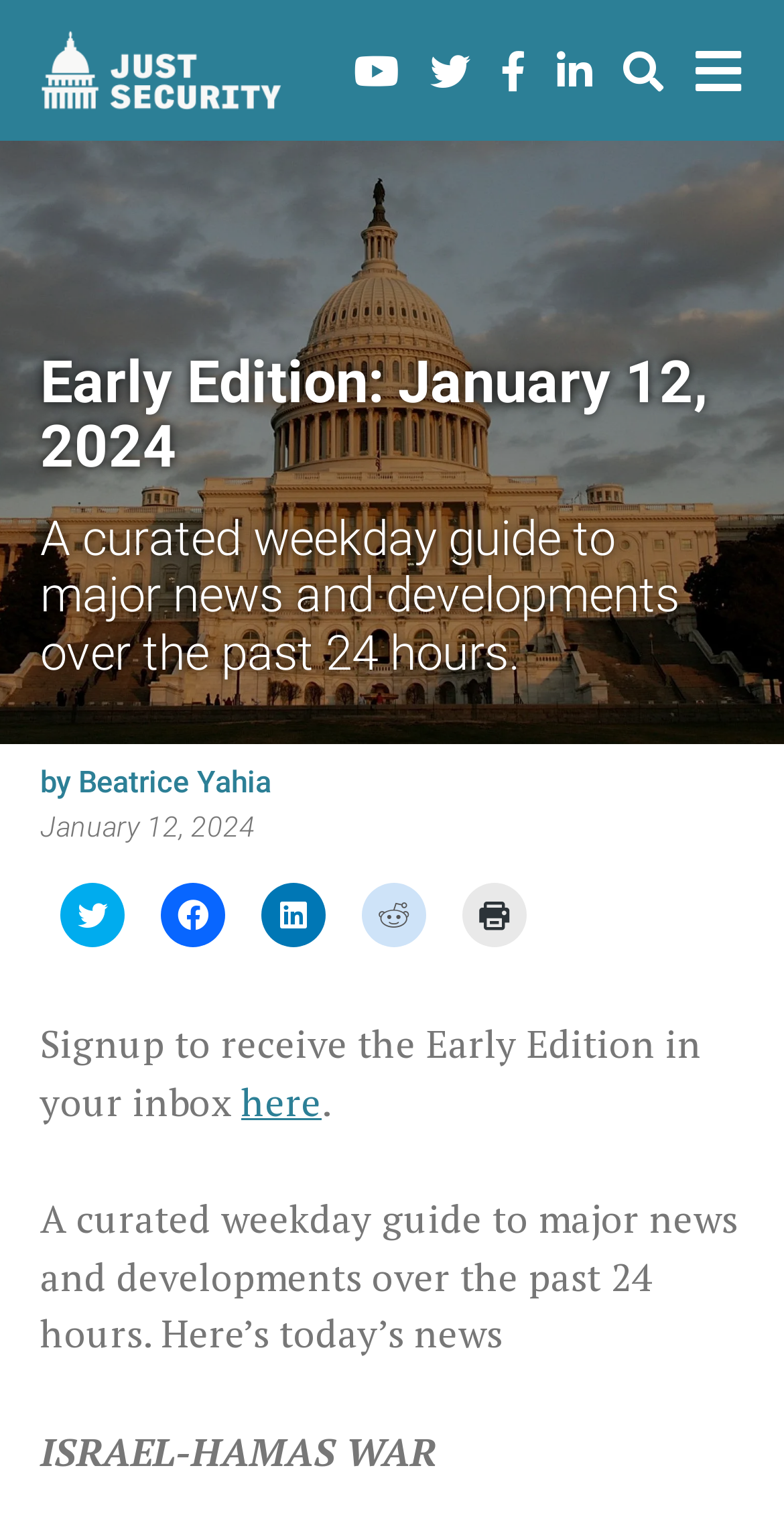Please predict the bounding box coordinates (top-left x, top-left y, bottom-right x, bottom-right y) for the UI element in the screenshot that fits the description: parent_node: Follow us on YouTube

[0.0, 0.007, 0.359, 0.079]